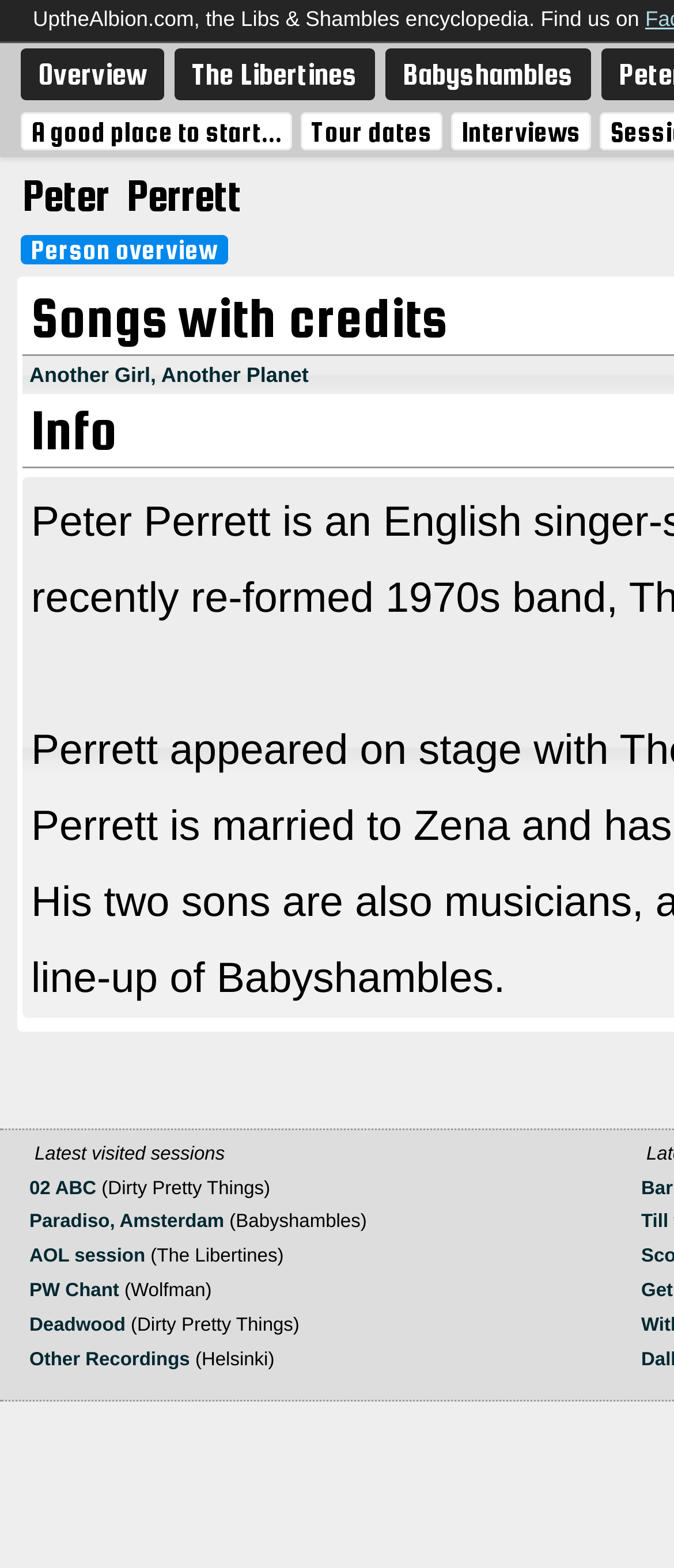Could you provide the bounding box coordinates for the portion of the screen to click to complete this instruction: "view the news"?

None